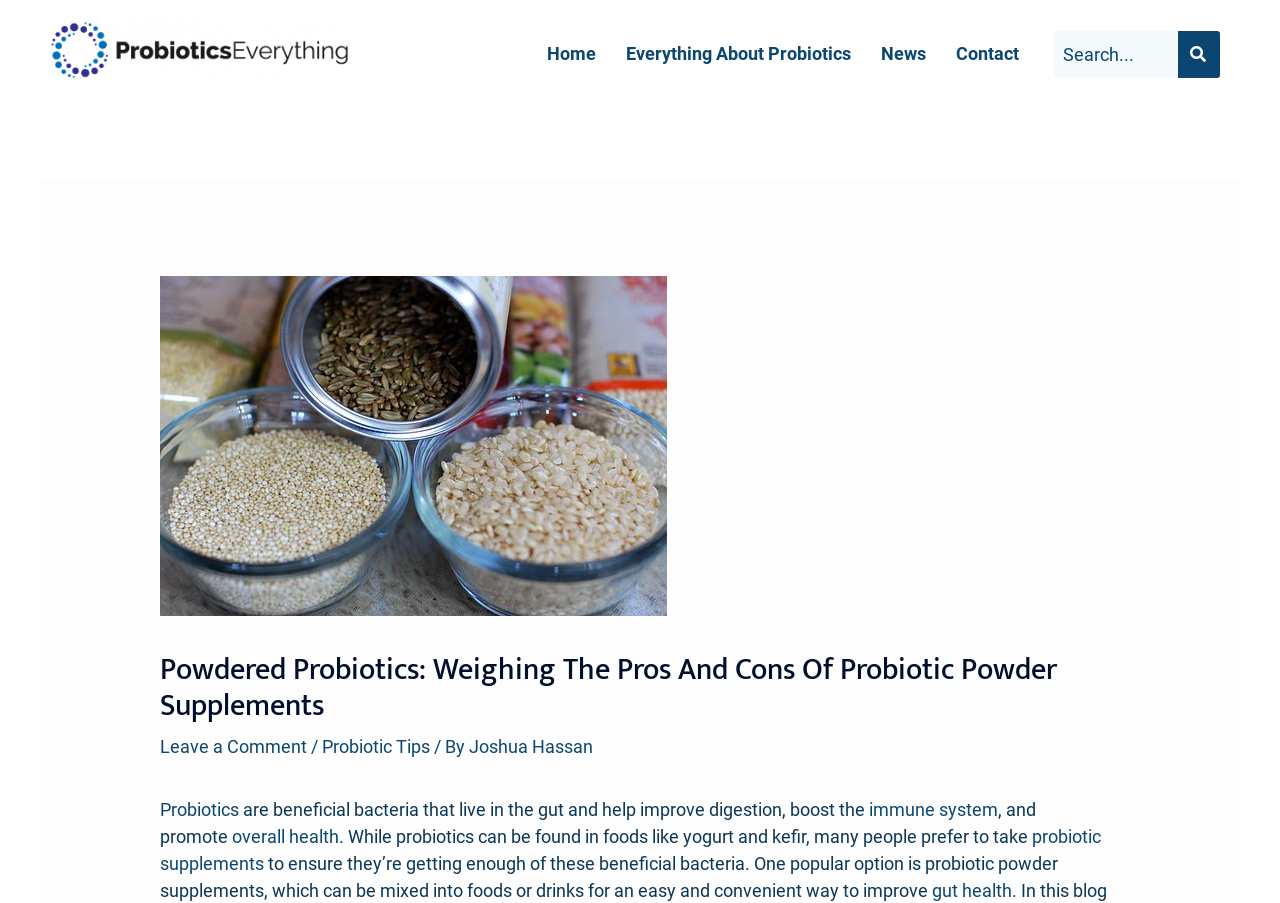Find the UI element described as: "Contact" and predict its bounding box coordinates. Ensure the coordinates are four float numbers between 0 and 1, [left, top, right, bottom].

[0.735, 0.033, 0.808, 0.086]